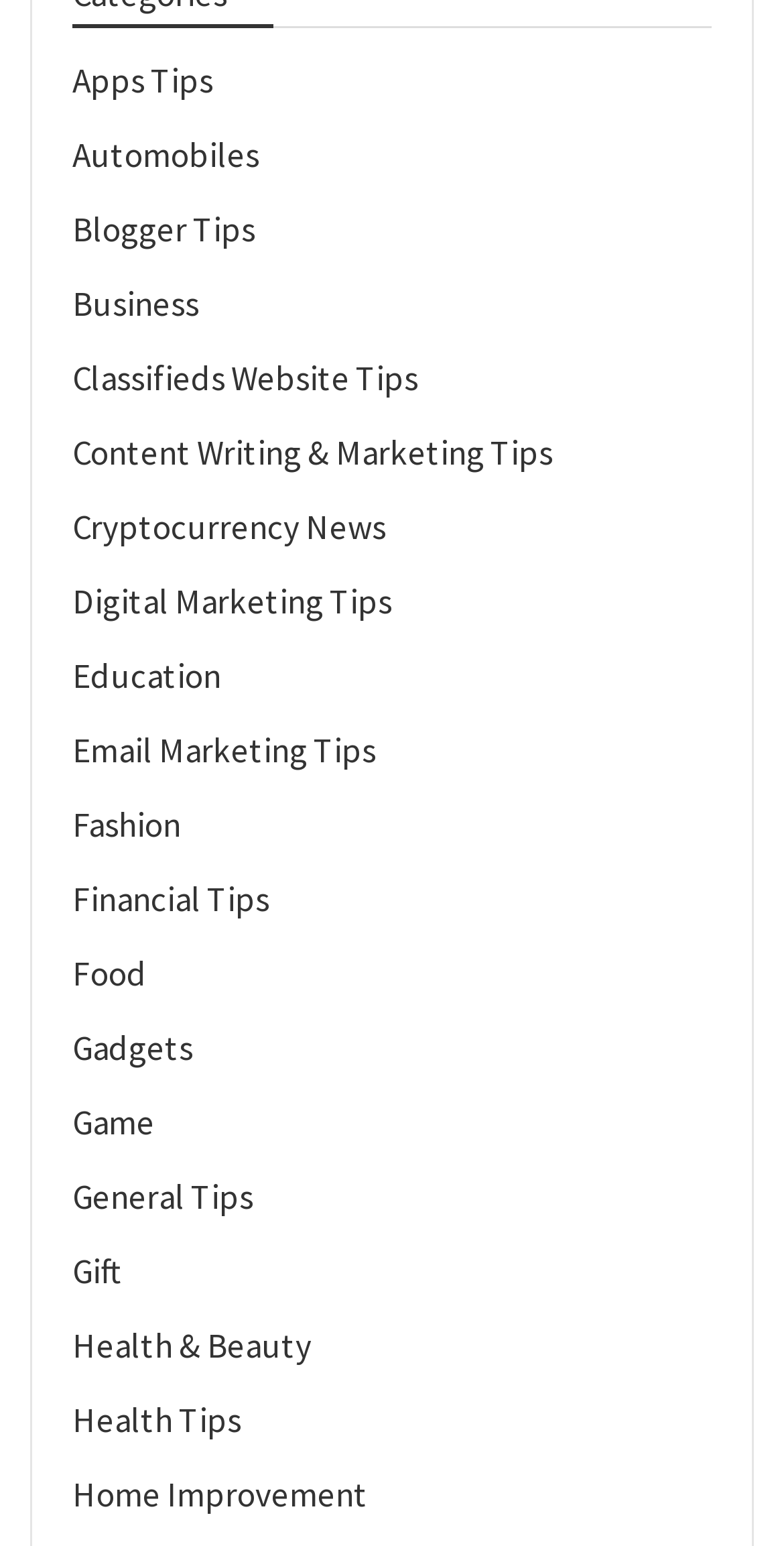Determine the bounding box coordinates for the area that should be clicked to carry out the following instruction: "Read blogger tips".

[0.092, 0.134, 0.326, 0.163]